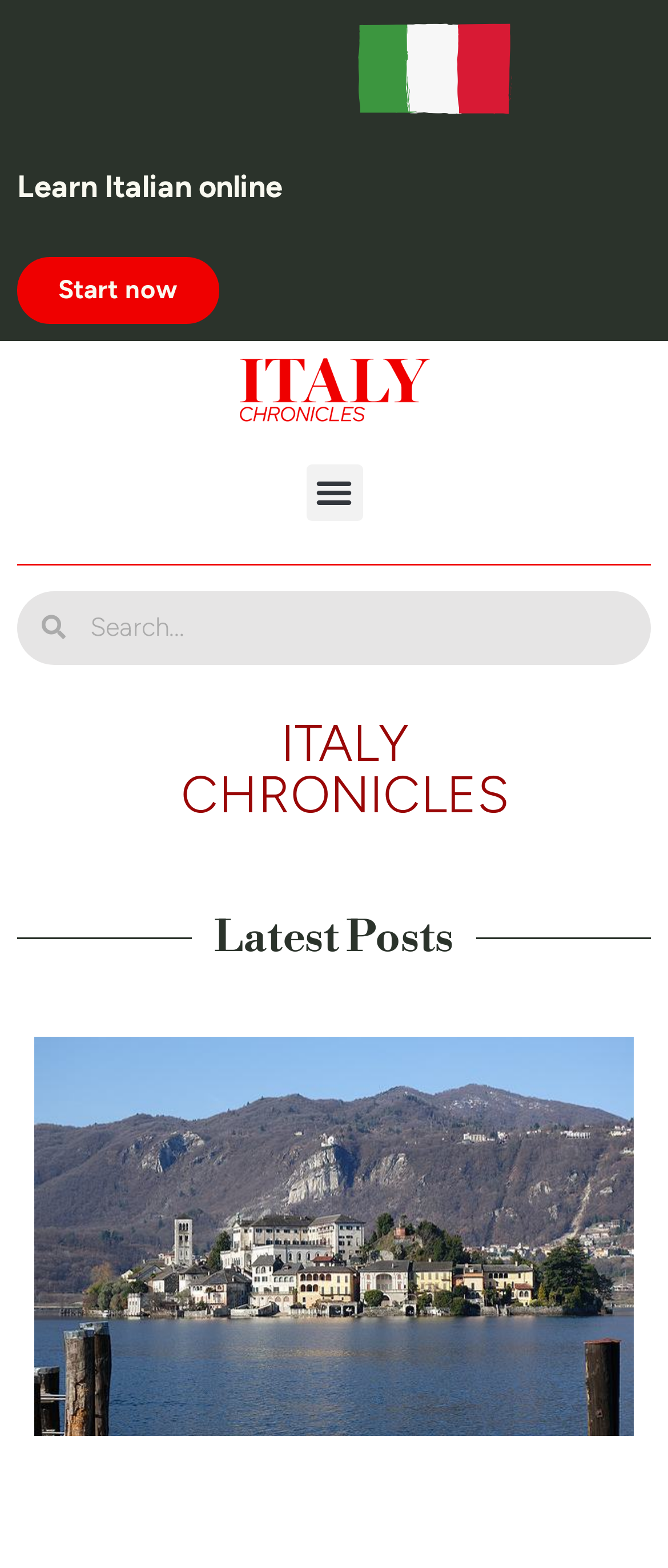Please provide a brief answer to the question using only one word or phrase: 
What is the purpose of the search box?

Search website